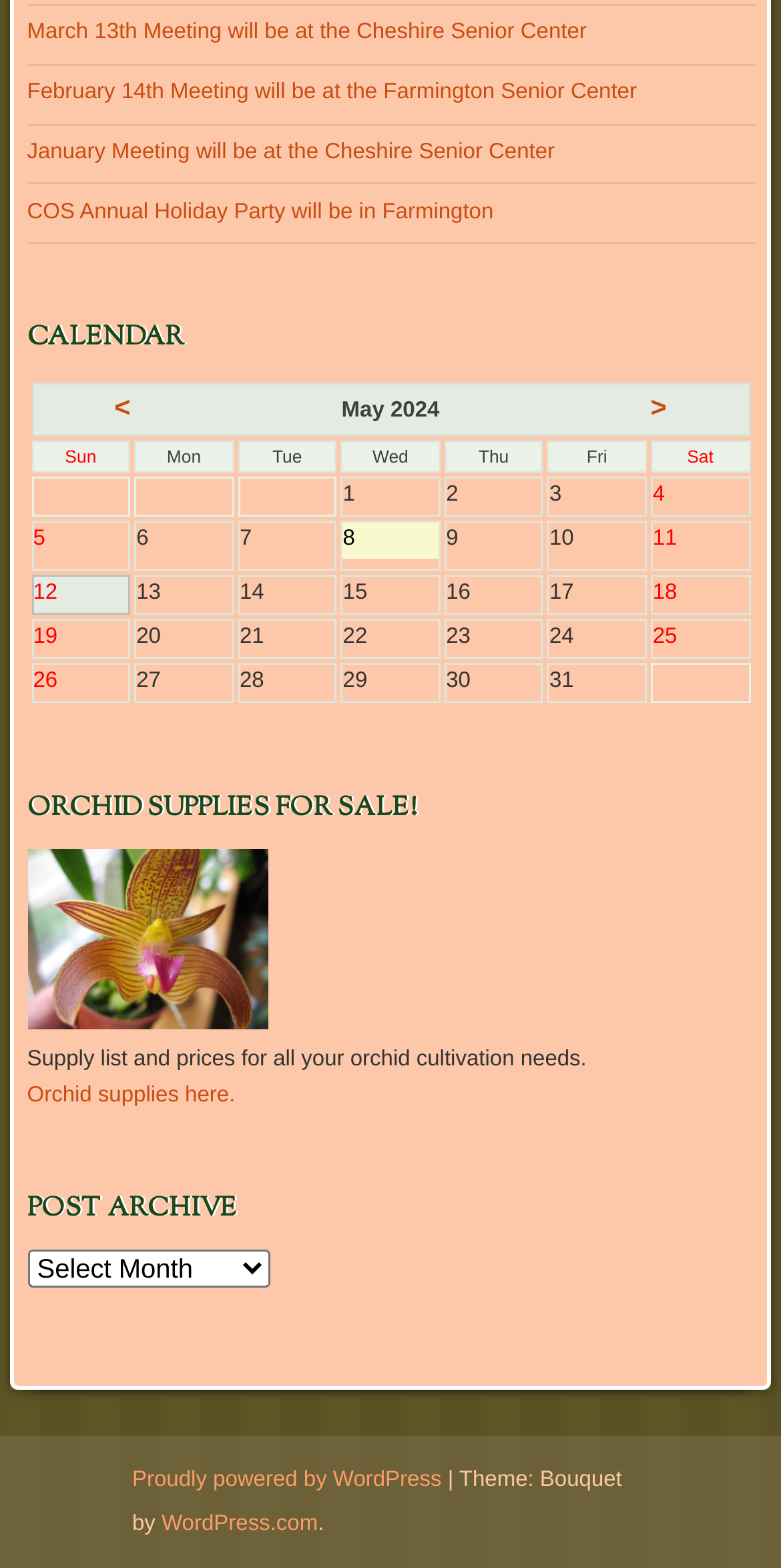Indicate the bounding box coordinates of the element that needs to be clicked to satisfy the following instruction: "Click the link to view the March 13th meeting details". The coordinates should be four float numbers between 0 and 1, i.e., [left, top, right, bottom].

[0.035, 0.013, 0.751, 0.029]